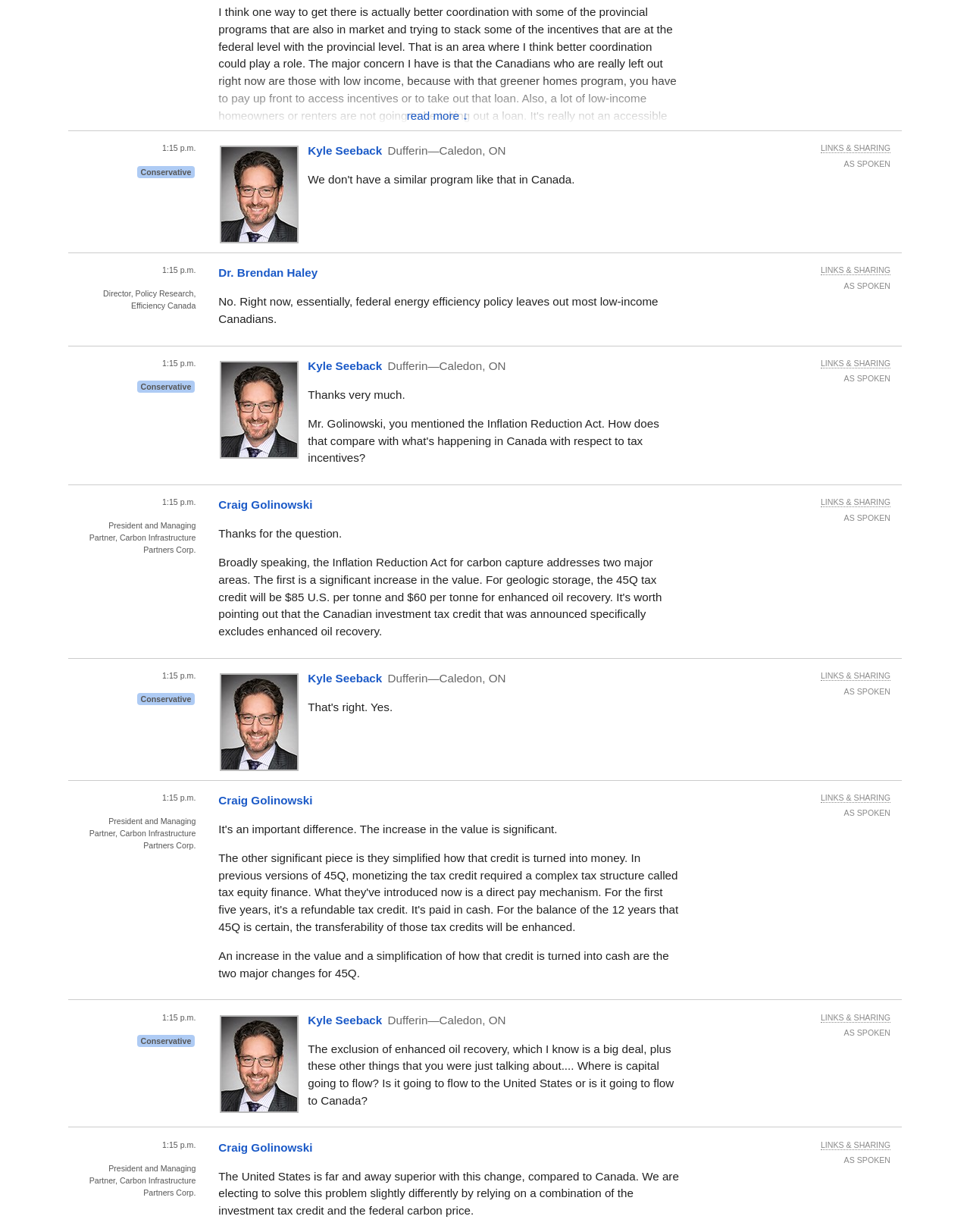What is the topic being discussed in the conversation?
Look at the image and answer the question with a single word or phrase.

Carbon capture and storage